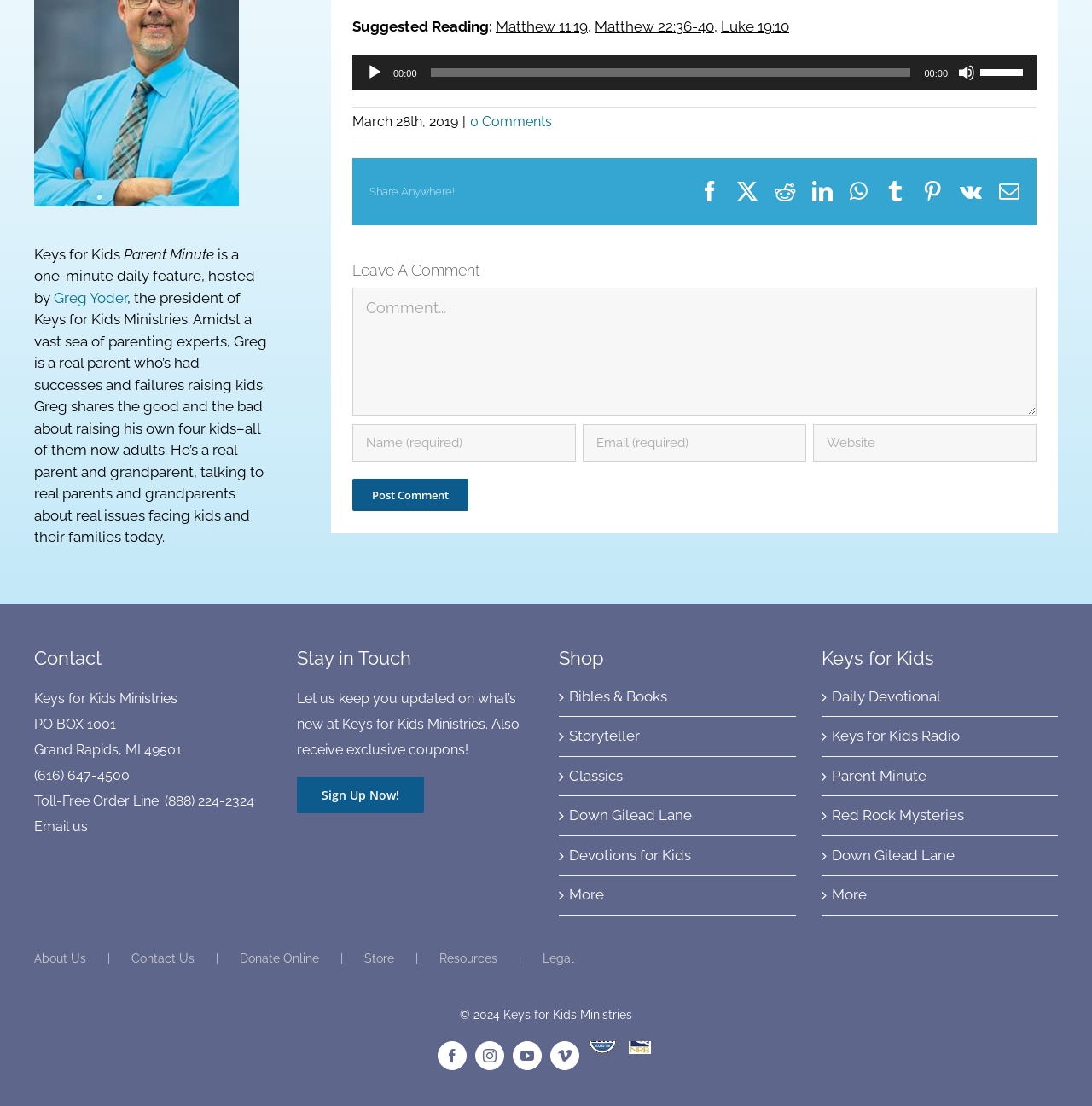Identify the bounding box coordinates for the UI element that matches this description: "Parent Minute".

[0.761, 0.692, 0.961, 0.712]